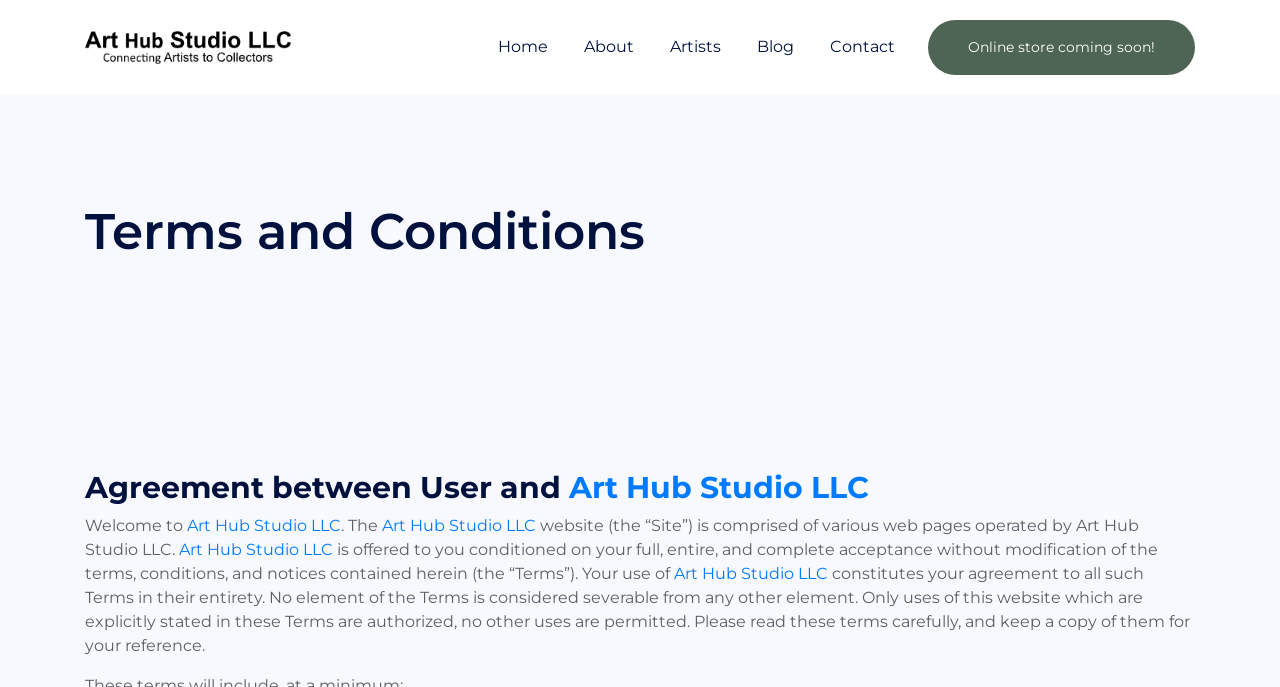Is the online store available now?
Please provide a comprehensive answer based on the details in the screenshot.

I found the answer by looking at the link text 'Online store coming soon! Store coming soon!' which suggests that the online store is not available yet.